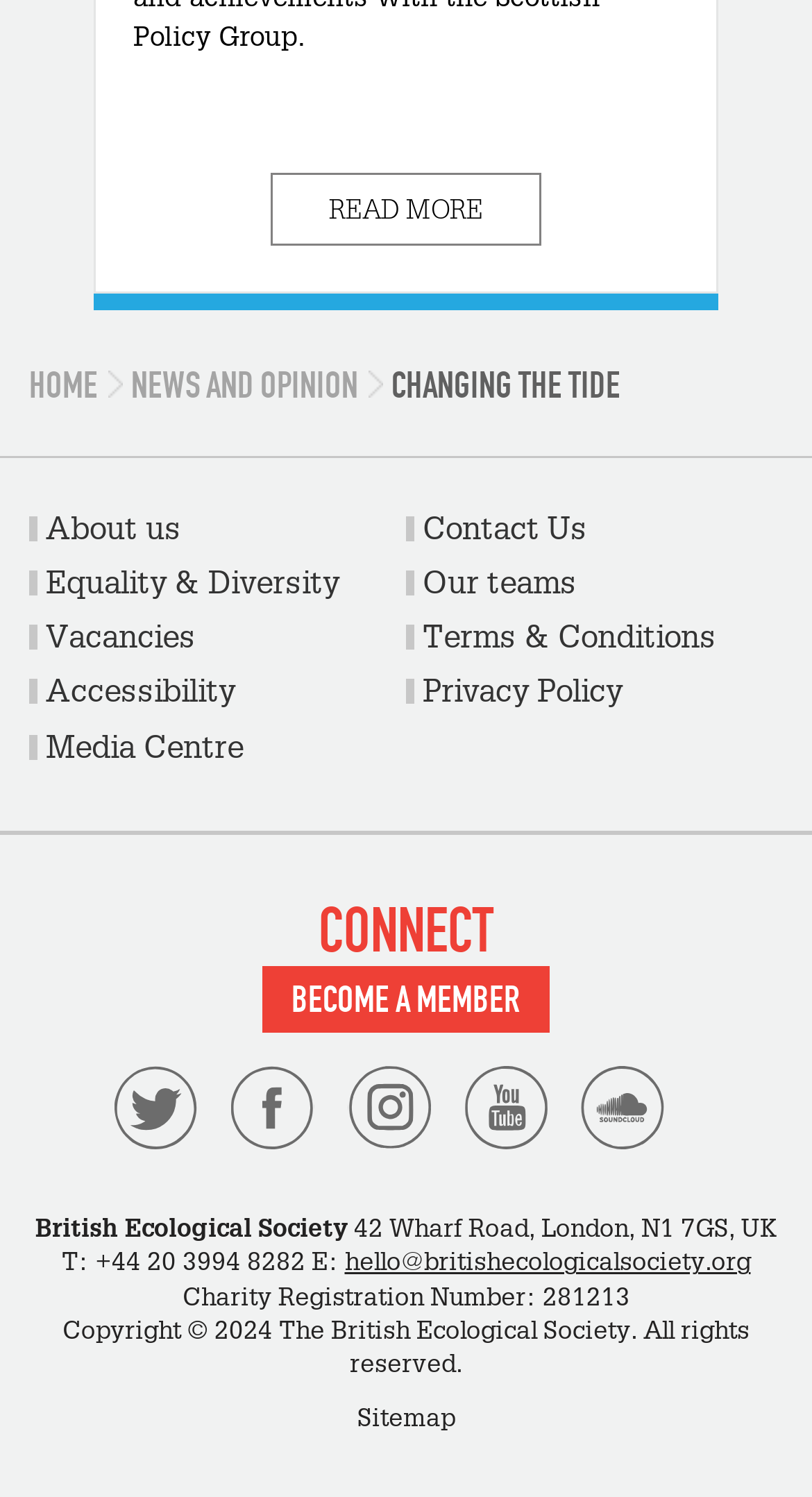Identify the bounding box of the HTML element described here: "Home". Provide the coordinates as four float numbers between 0 and 1: [left, top, right, bottom].

[0.036, 0.243, 0.121, 0.273]